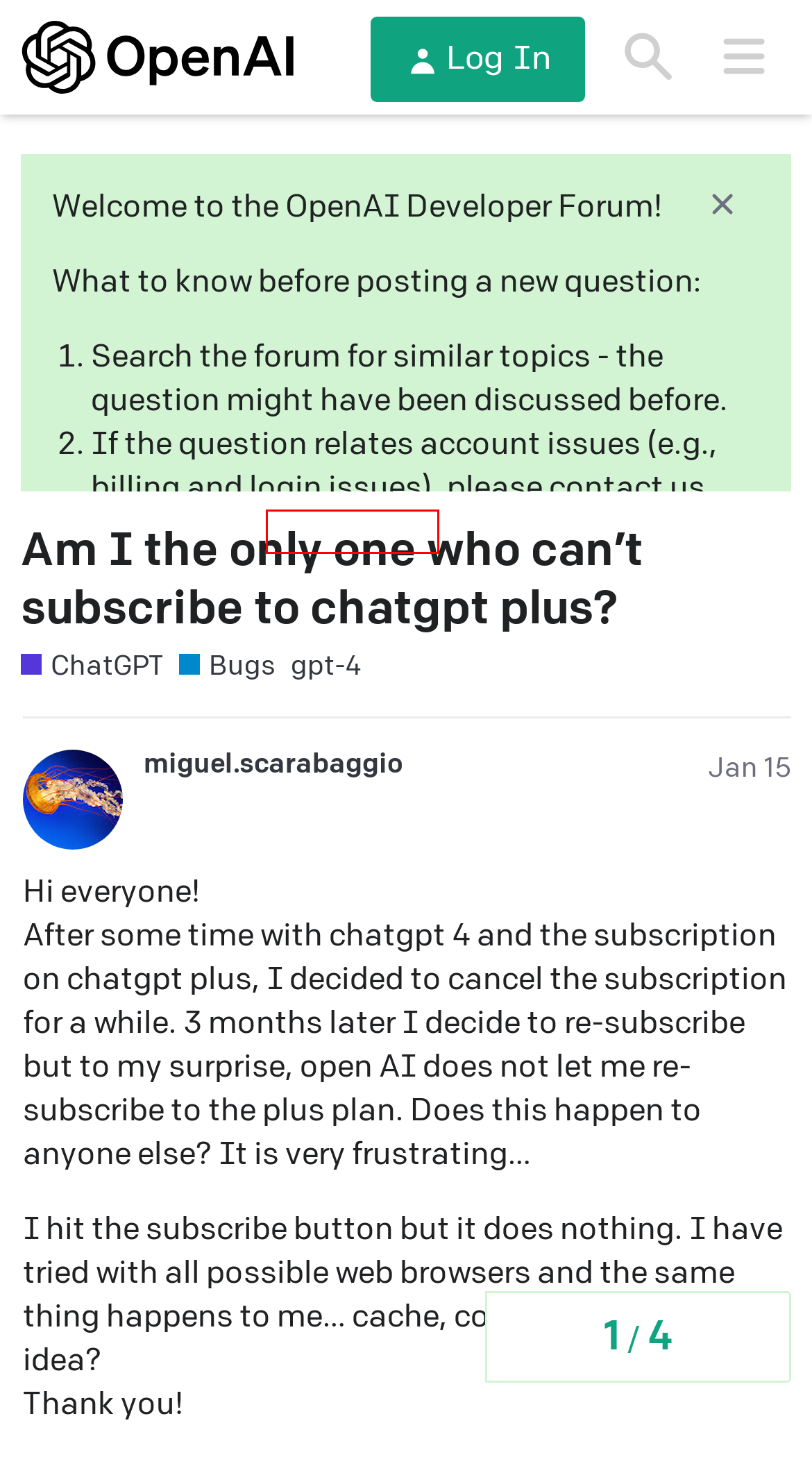You are given a screenshot of a webpage with a red rectangle bounding box. Choose the best webpage description that matches the new webpage after clicking the element in the bounding box. Here are the candidates:
A. OpenAI Help Center
B. Privacy policy | OpenAI
C. Report illegal content | OpenAI
D. Brand guidelines | OpenAI
E. OpenAI Status
F. News | OpenAI
G. Stories | OpenAI
H. OpenAI Charter | OpenAI

A